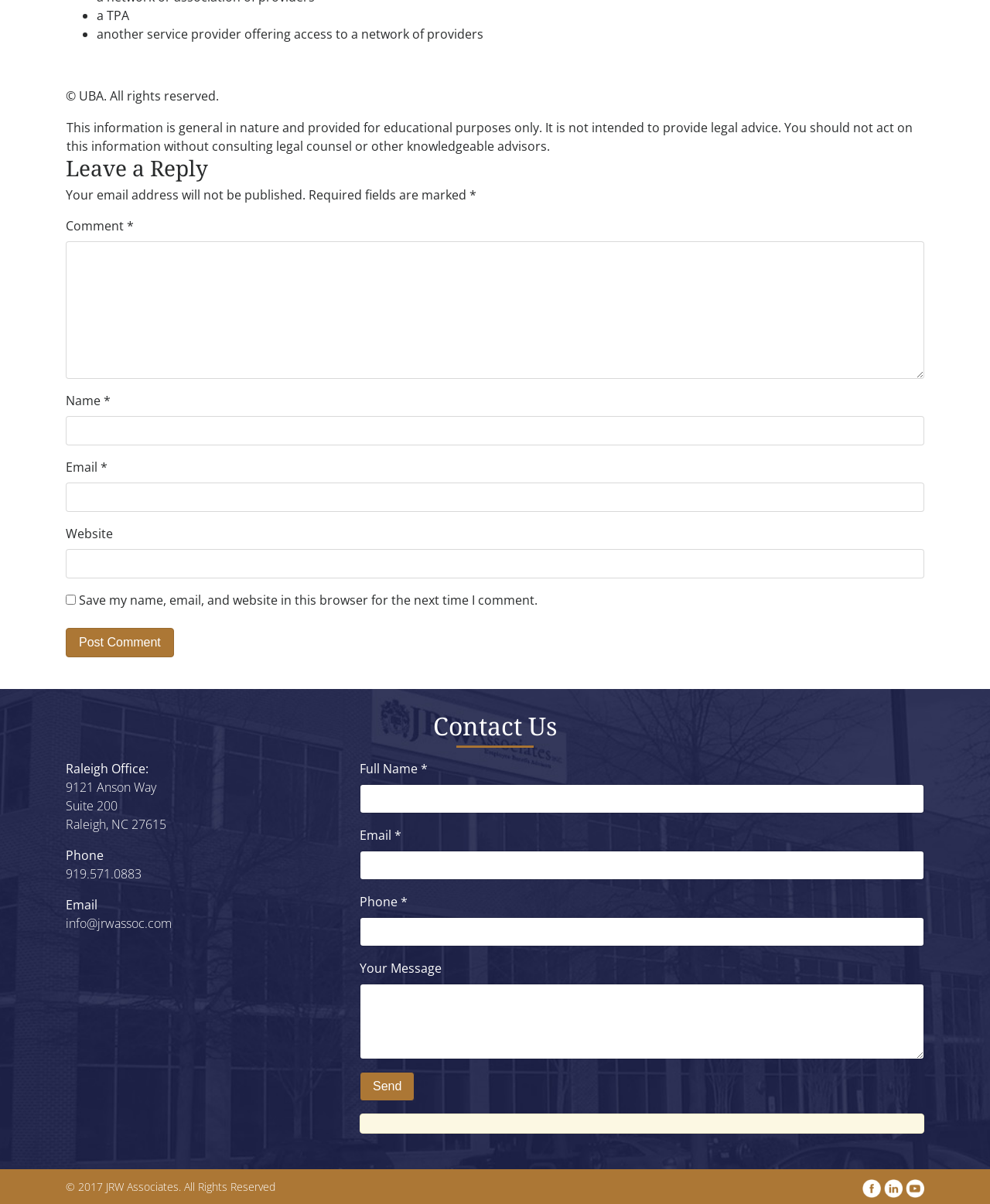Refer to the image and provide an in-depth answer to the question:
How can I contact JRW Associates?

I found the contact information for JRW Associates at the bottom of the webpage, which includes a phone number and an email address. This suggests that I can contact them through either of these methods.